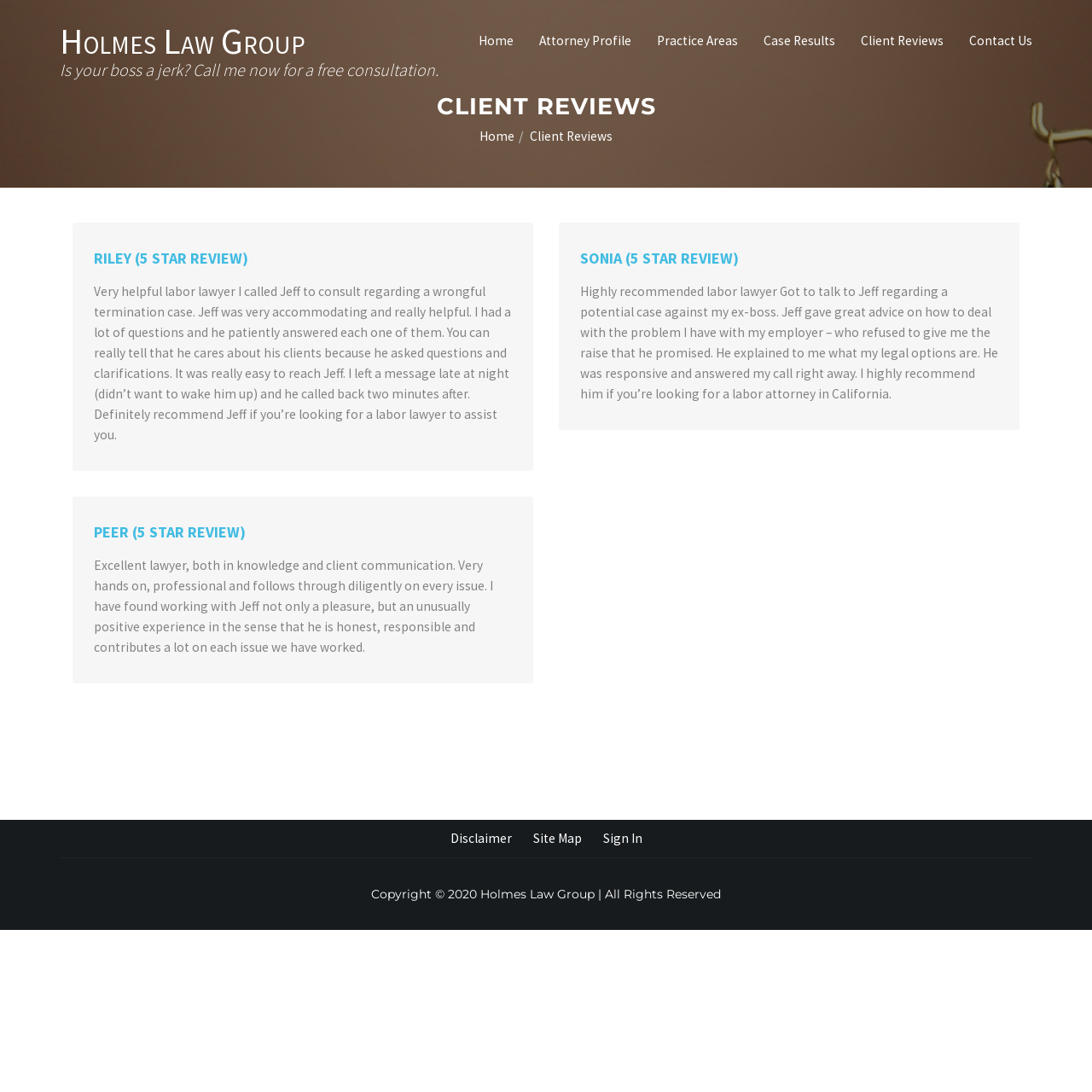Identify the bounding box coordinates of the section that should be clicked to achieve the task described: "Click on the 'Home' link".

[0.427, 0.016, 0.482, 0.059]